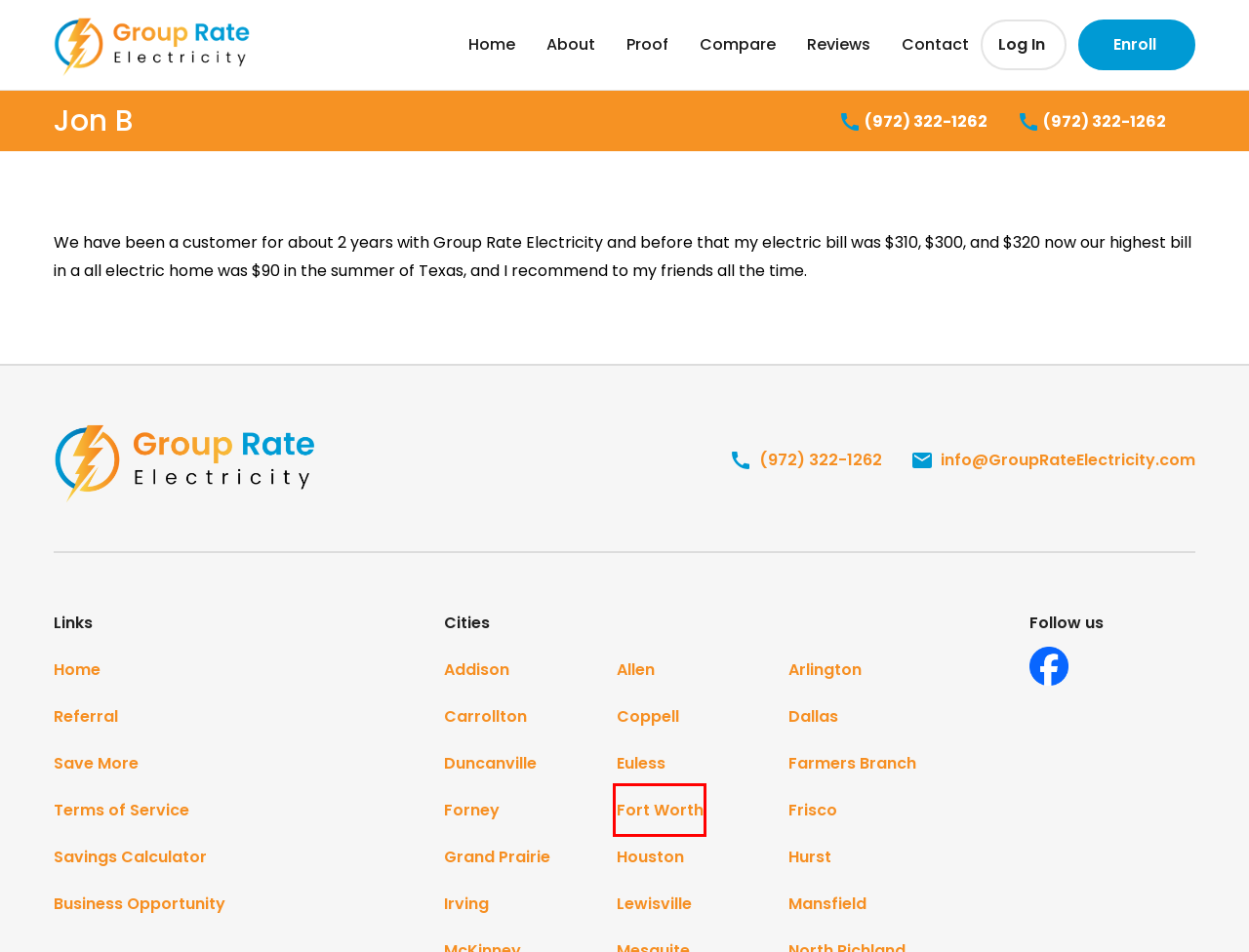You have a screenshot of a webpage with a red rectangle bounding box around a UI element. Choose the best description that matches the new page after clicking the element within the bounding box. The candidate descriptions are:
A. Addison Electric Company | Group Rate Electricity
B. Fort Worth, TX - Group Rate Electricity
C. Proof | Group Rate Electricity
D. Mansfield, TX - Group Rate Electricity
E. Duncanville, TX - Group Rate Electricity
F. List Of Electric Companies In Texas | Group Rate Electricity
G. Massive Reviews!! | Group Rate Electricity
H. Lewisville, TX - Group Rate Electricity

B